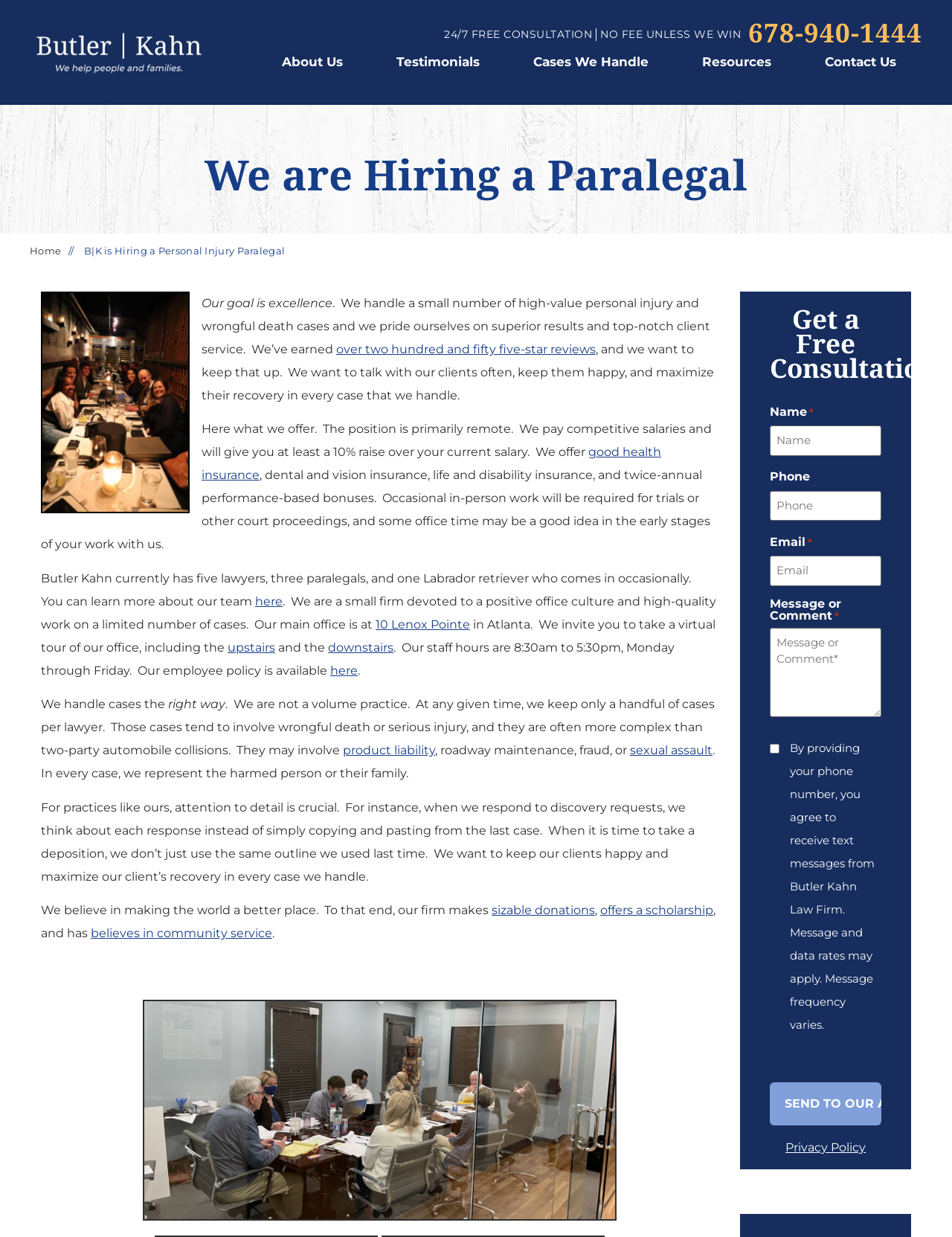Identify the bounding box for the element characterized by the following description: "upstairs".

[0.239, 0.518, 0.289, 0.529]